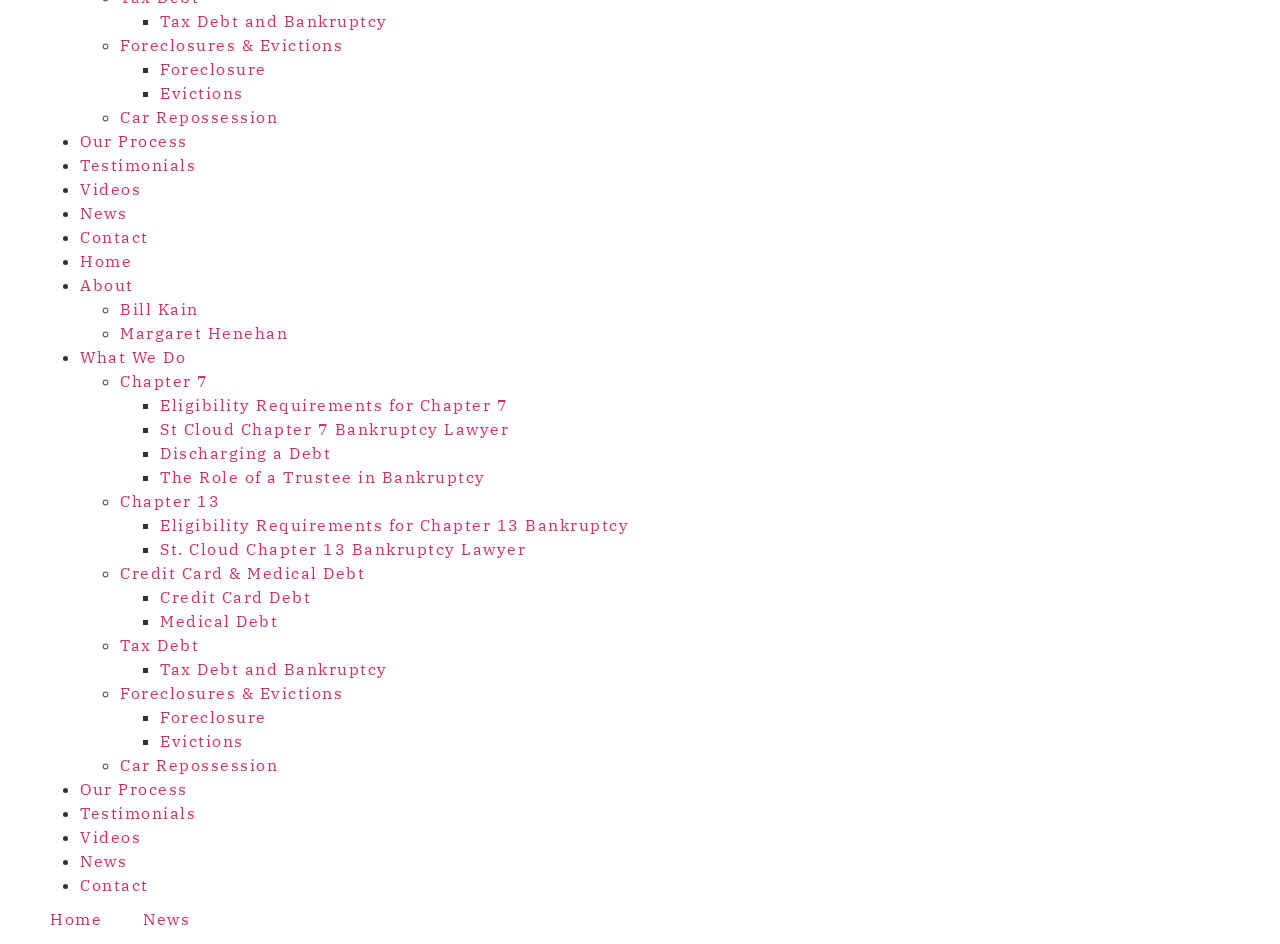Identify the bounding box for the described UI element. Provide the coordinates in (top-left x, top-left y, bottom-right x, bottom-right y) format with values ranging from 0 to 1: What We Do

[0.062, 0.368, 0.145, 0.389]